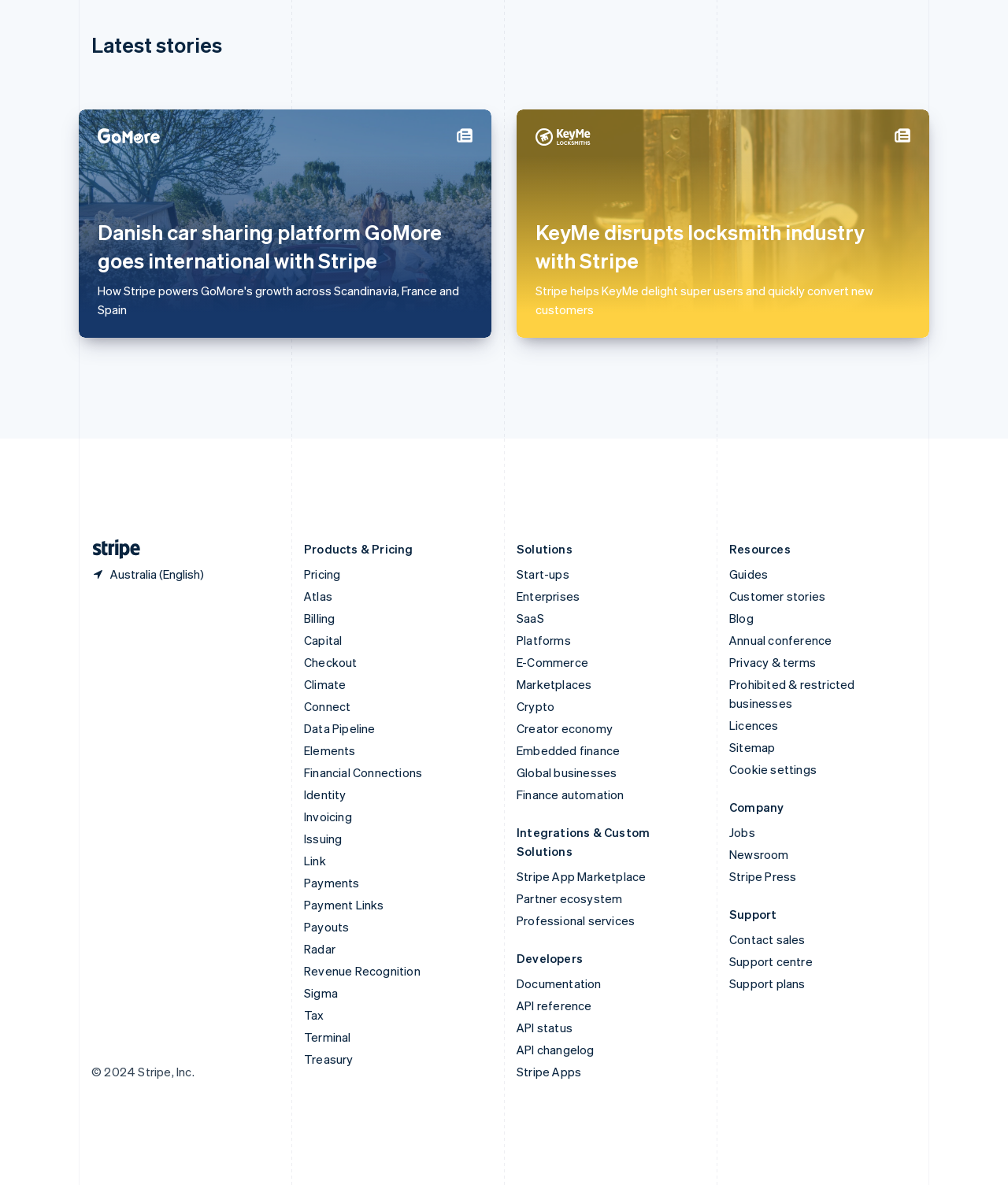Specify the bounding box coordinates (top-left x, top-left y, bottom-right x, bottom-right y) of the UI element in the screenshot that matches this description: Privacy & terms

[0.723, 0.552, 0.809, 0.566]